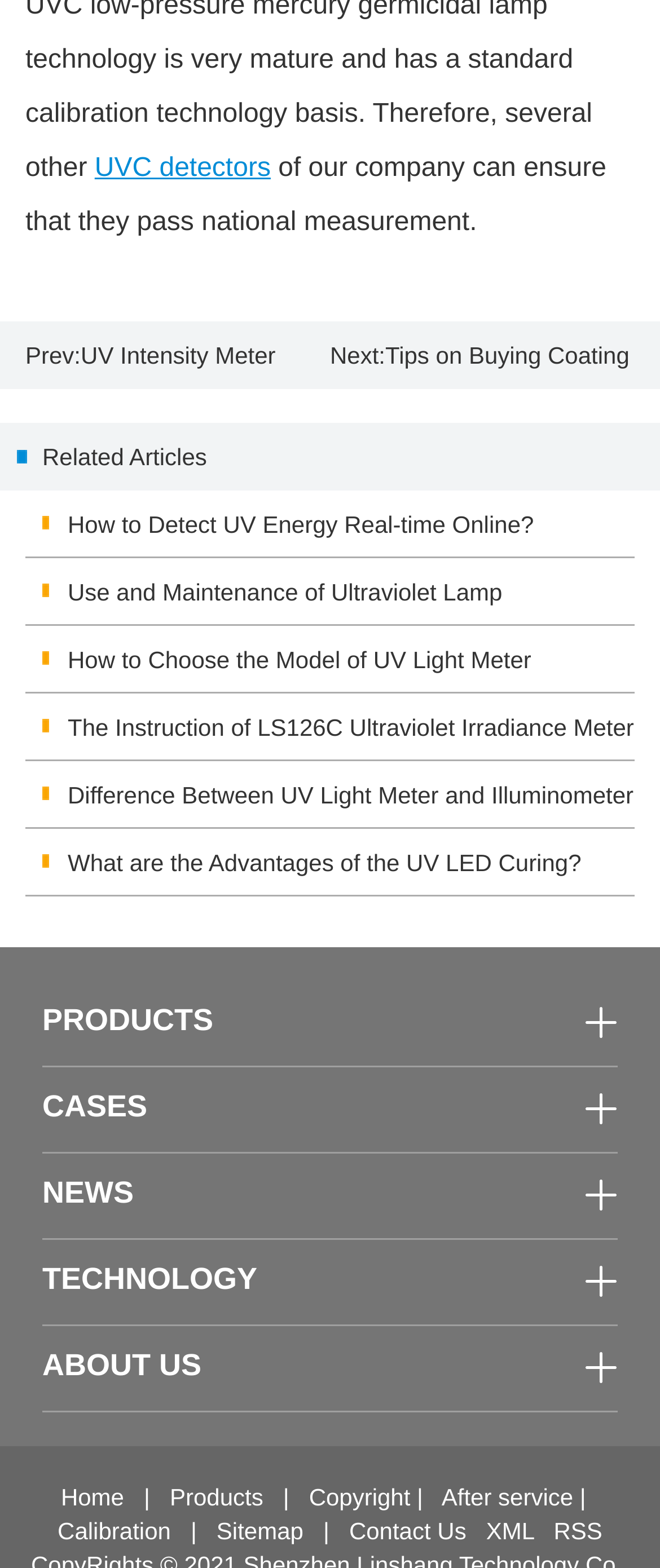Using a single word or phrase, answer the following question: 
What type of articles are listed on the page?

Related Articles